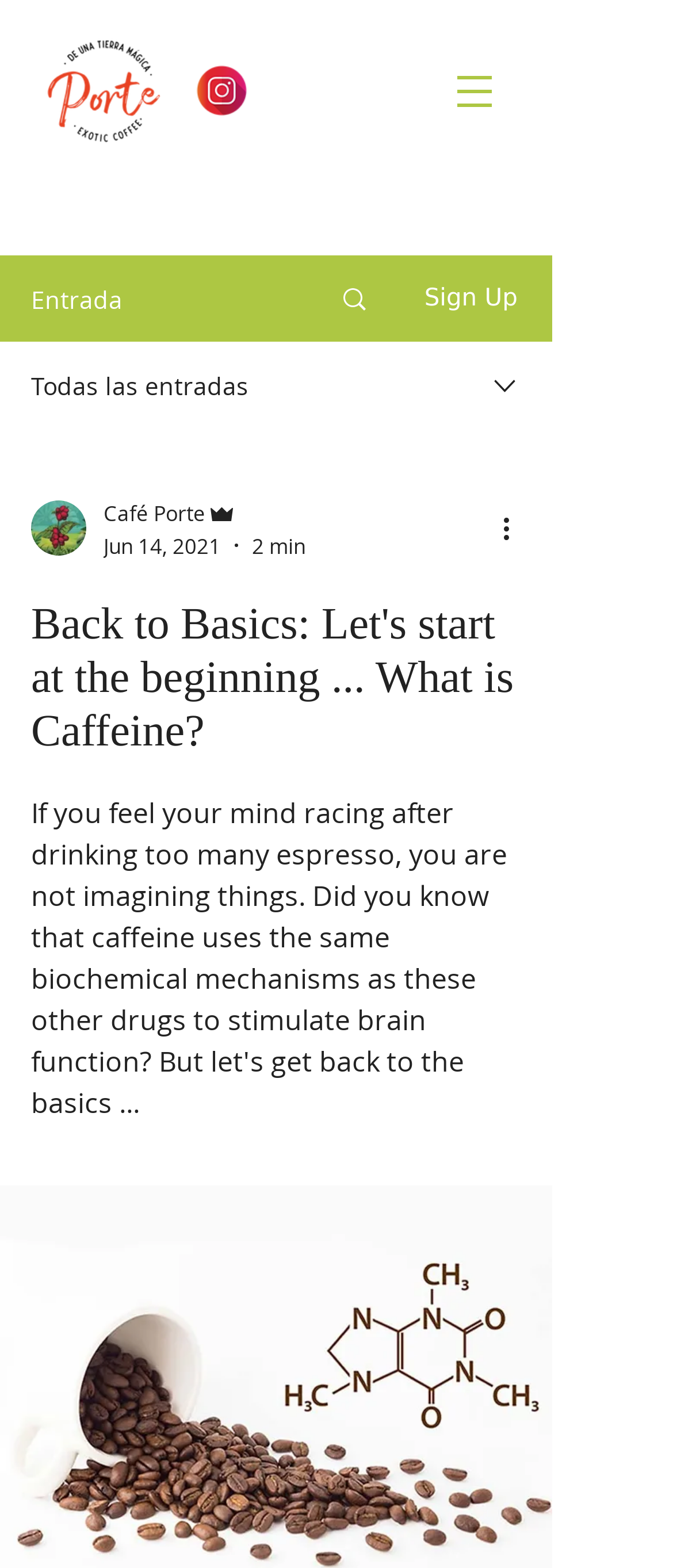Provide a thorough description of the webpage you see.

This webpage appears to be a blog or article page, with a focus on the topic of caffeine. At the top left, there is a logo image, and next to it, a navigation menu labeled "Site" with a dropdown button. Below the logo, there is a social media bar with an Instagram link, represented by an image.

On the top right, there is a section with links to "Entrada" (Entry) and "Sign Up", accompanied by images. Below this section, there is a text "Todas las entradas" (All Entries) and an image.

The main content of the page starts with a heading "Back to Basics: Let's start at the beginning... What is Caffeine?" which spans across the page. Below the heading, there is a section with a writer's picture, their name "Café Porte", and their role "Admin", along with the date "Jun 14, 2021" and a reading time of "2 min". 

On the right side of this section, there is a button "More actions" with an image. The page also has a combobox with a dropdown menu, but its contents are not specified. Overall, the page has a simple and clean layout, with a focus on presenting the article's content.